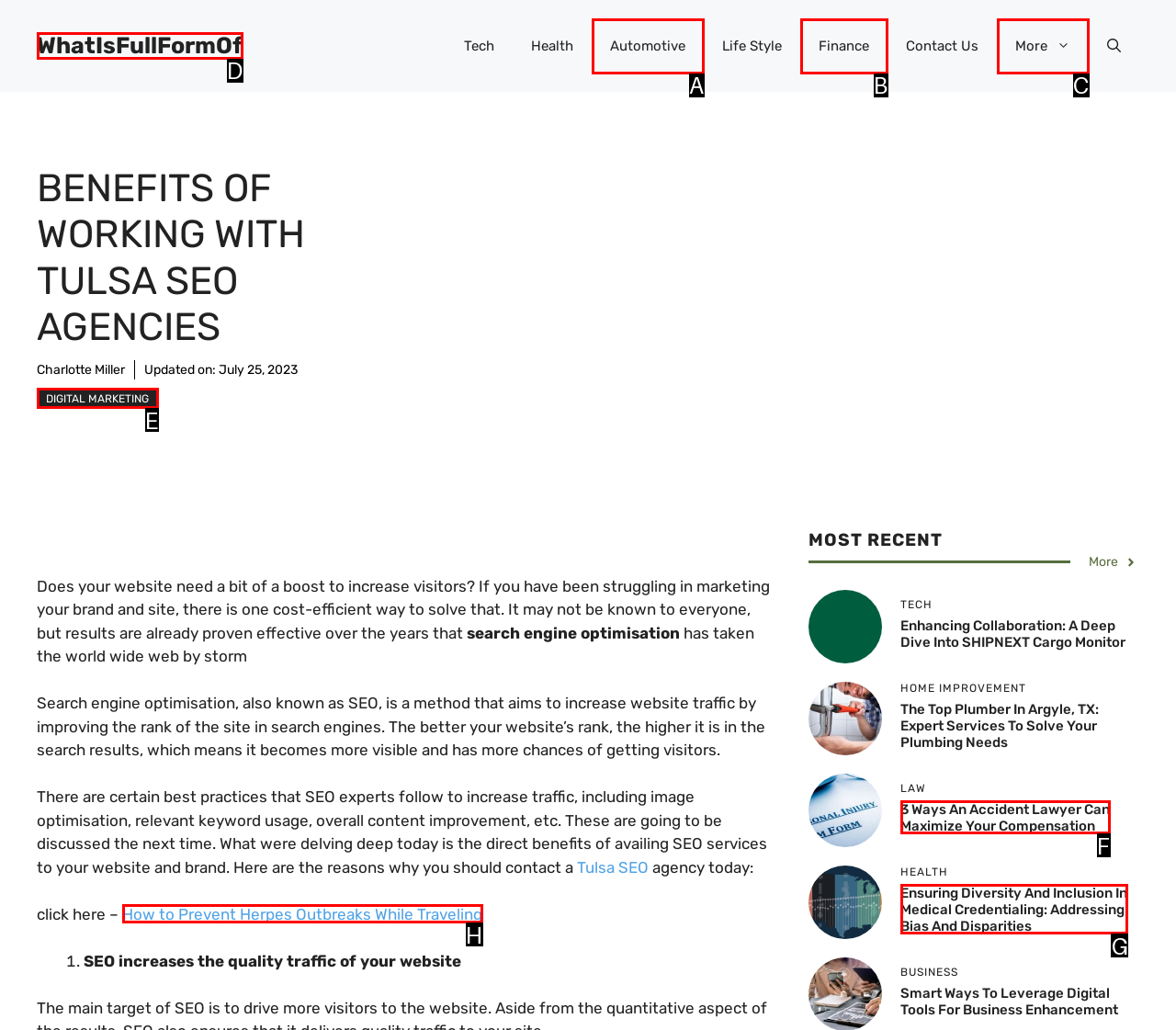Given the task: Learn about 'Ensuring Diversity And Inclusion In Medical Credentialing: Addressing Bias And Disparities', point out the letter of the appropriate UI element from the marked options in the screenshot.

G